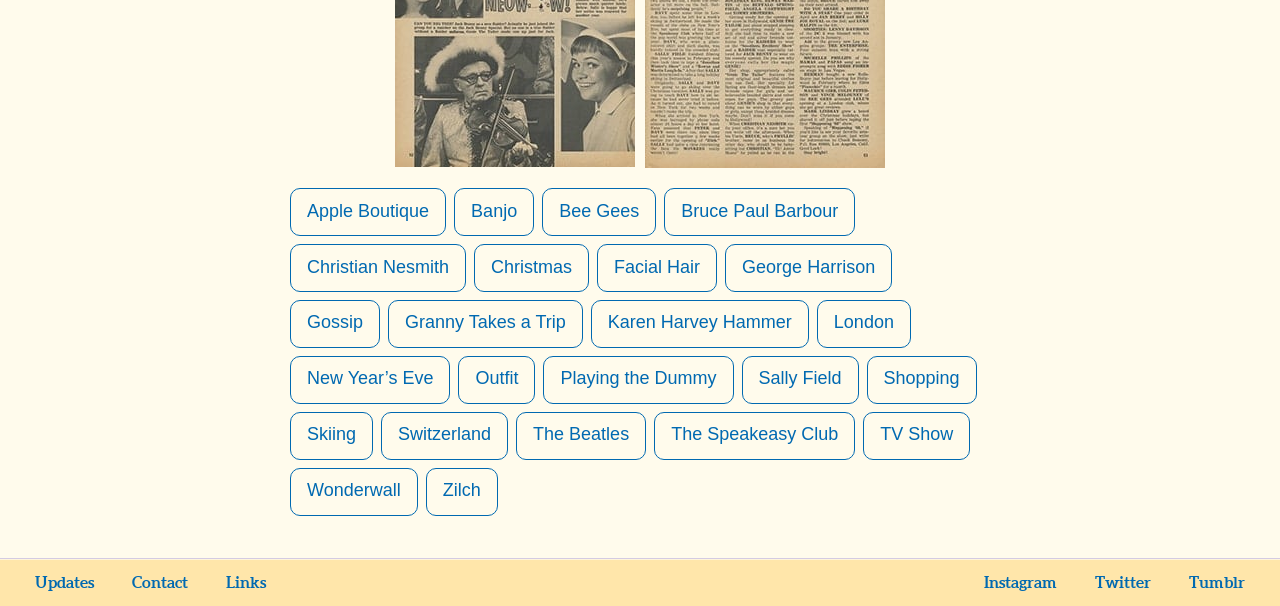Identify the bounding box coordinates of the section that should be clicked to achieve the task described: "Click on Apple Boutique".

[0.227, 0.311, 0.349, 0.39]